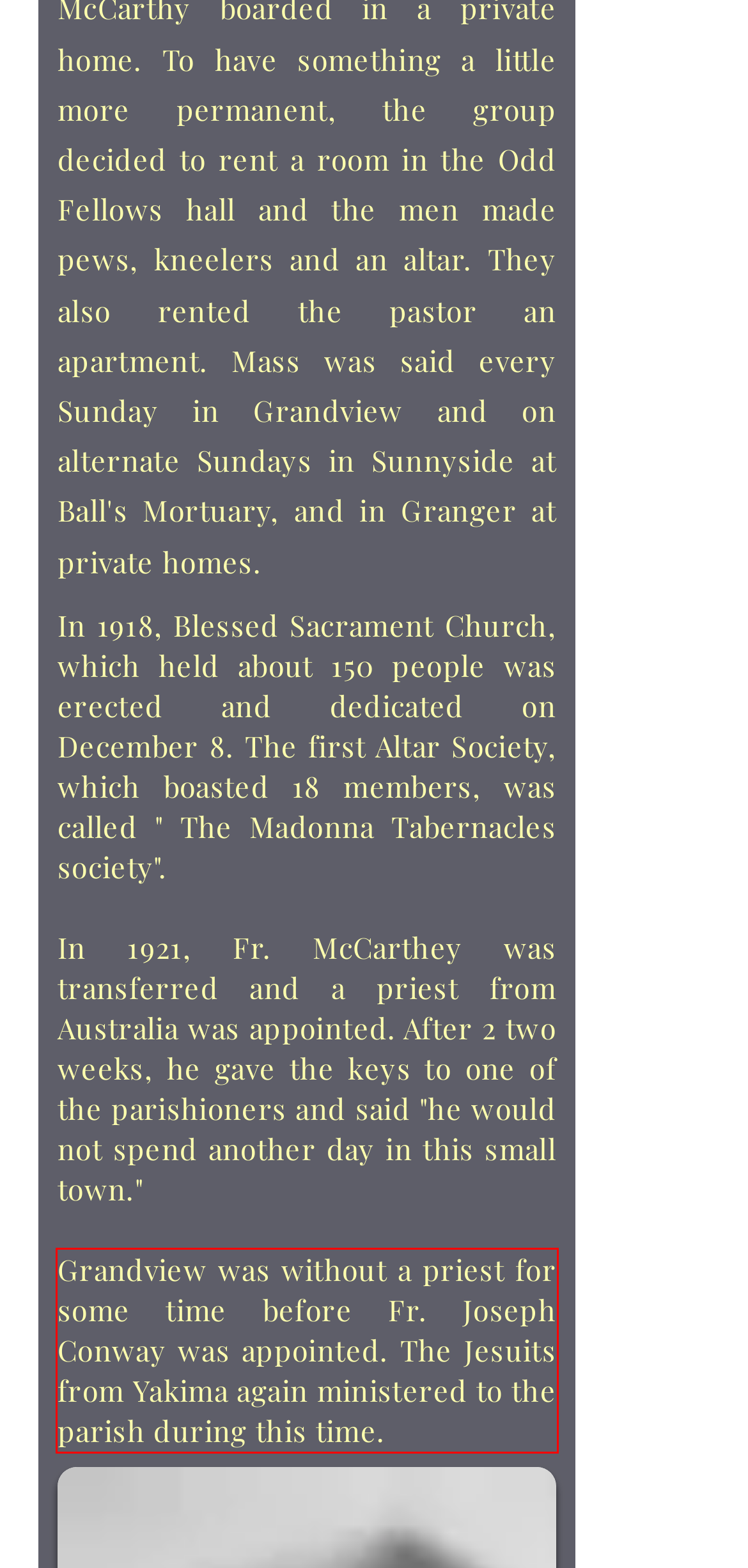Look at the webpage screenshot and recognize the text inside the red bounding box.

Grandview was without a priest for some time before Fr. Joseph Conway was appointed. The Jesuits from Yakima again ministered to the parish during this time.